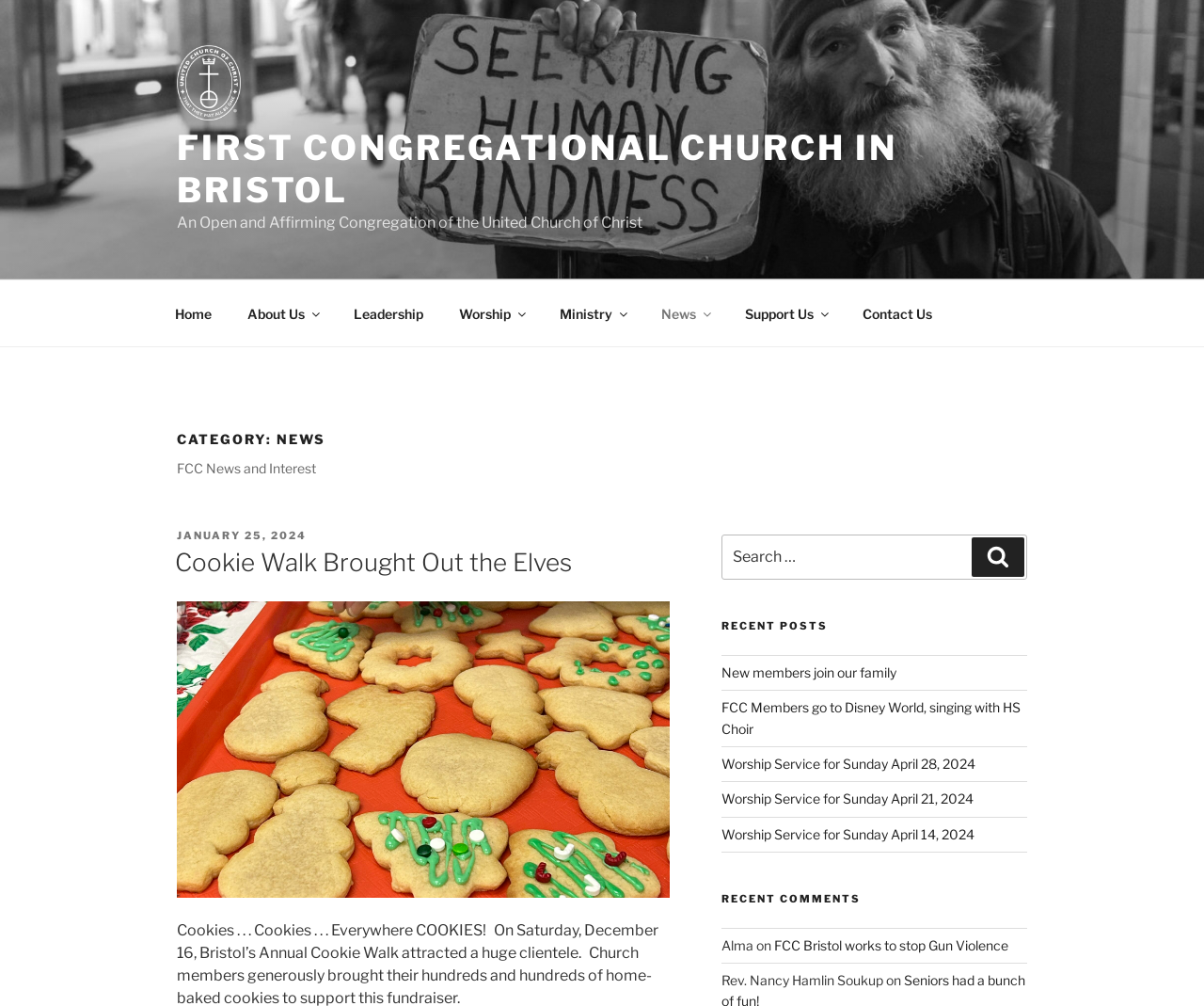What is the bounding box coordinate of the search box?
Please answer the question with a single word or phrase, referencing the image.

[0.599, 0.531, 0.853, 0.577]